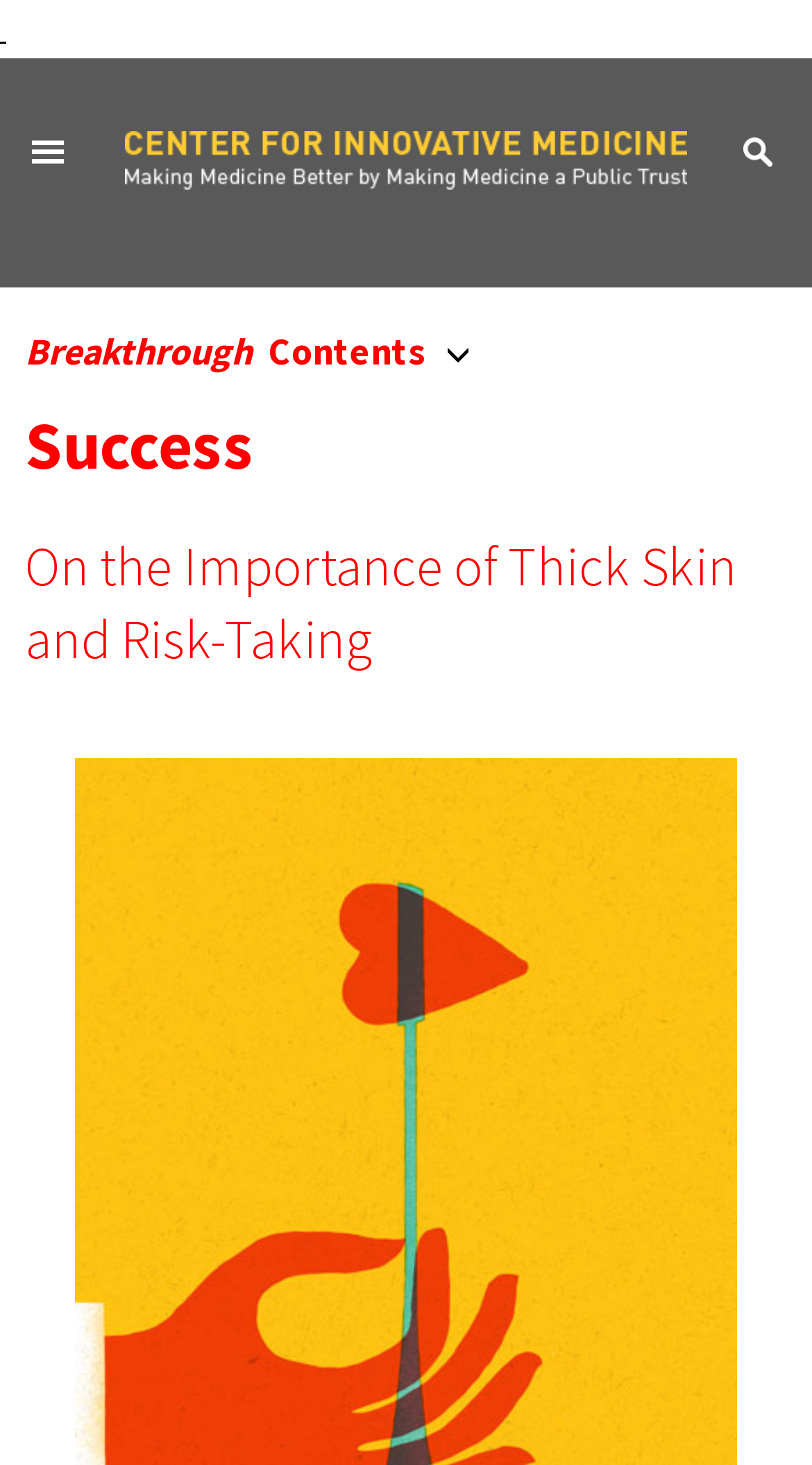Locate the bounding box of the user interface element based on this description: "alt="search"".

[0.917, 0.094, 0.953, 0.114]